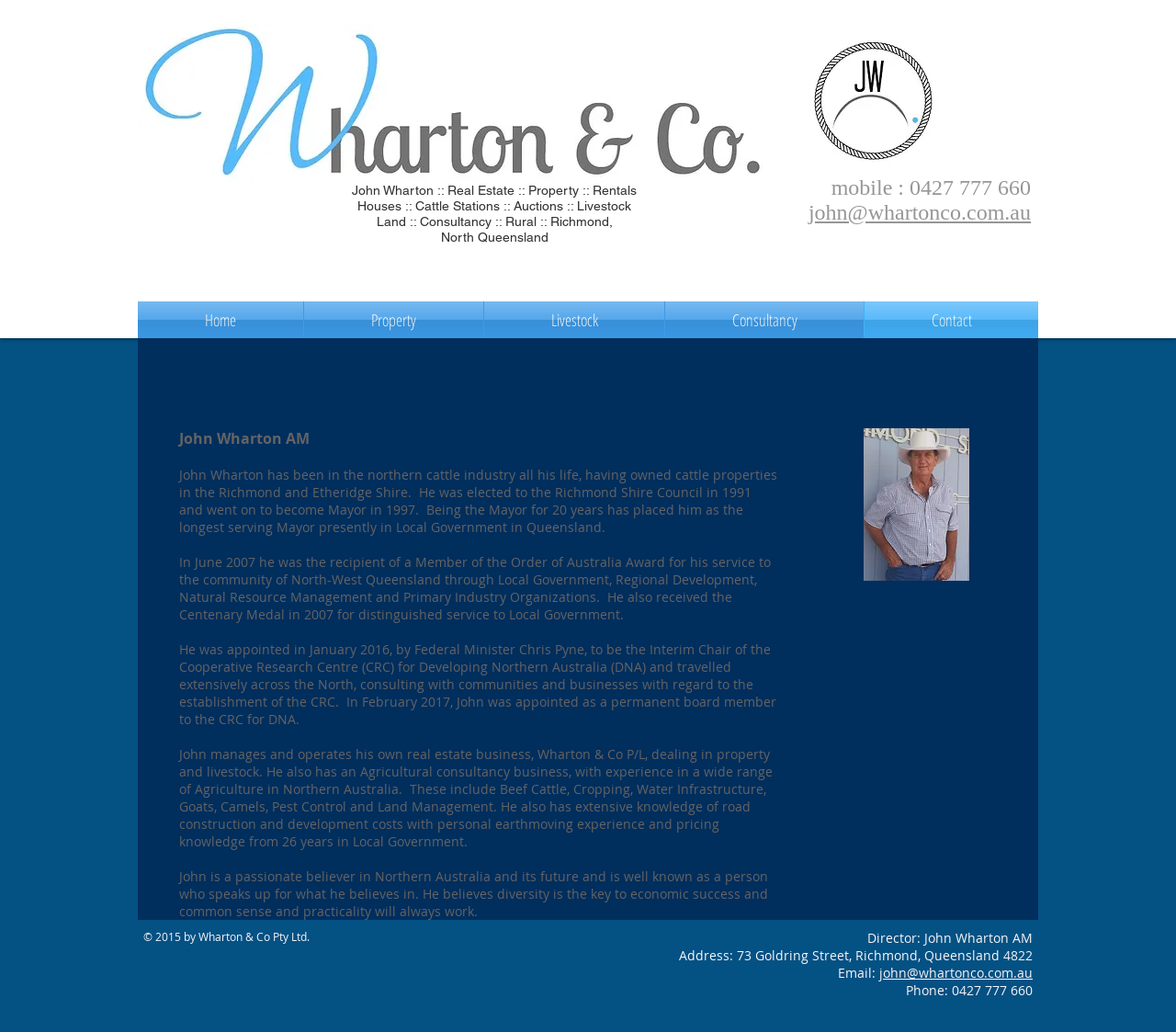What is the phone number listed on the webpage?
Using the screenshot, give a one-word or short phrase answer.

0427 777 660